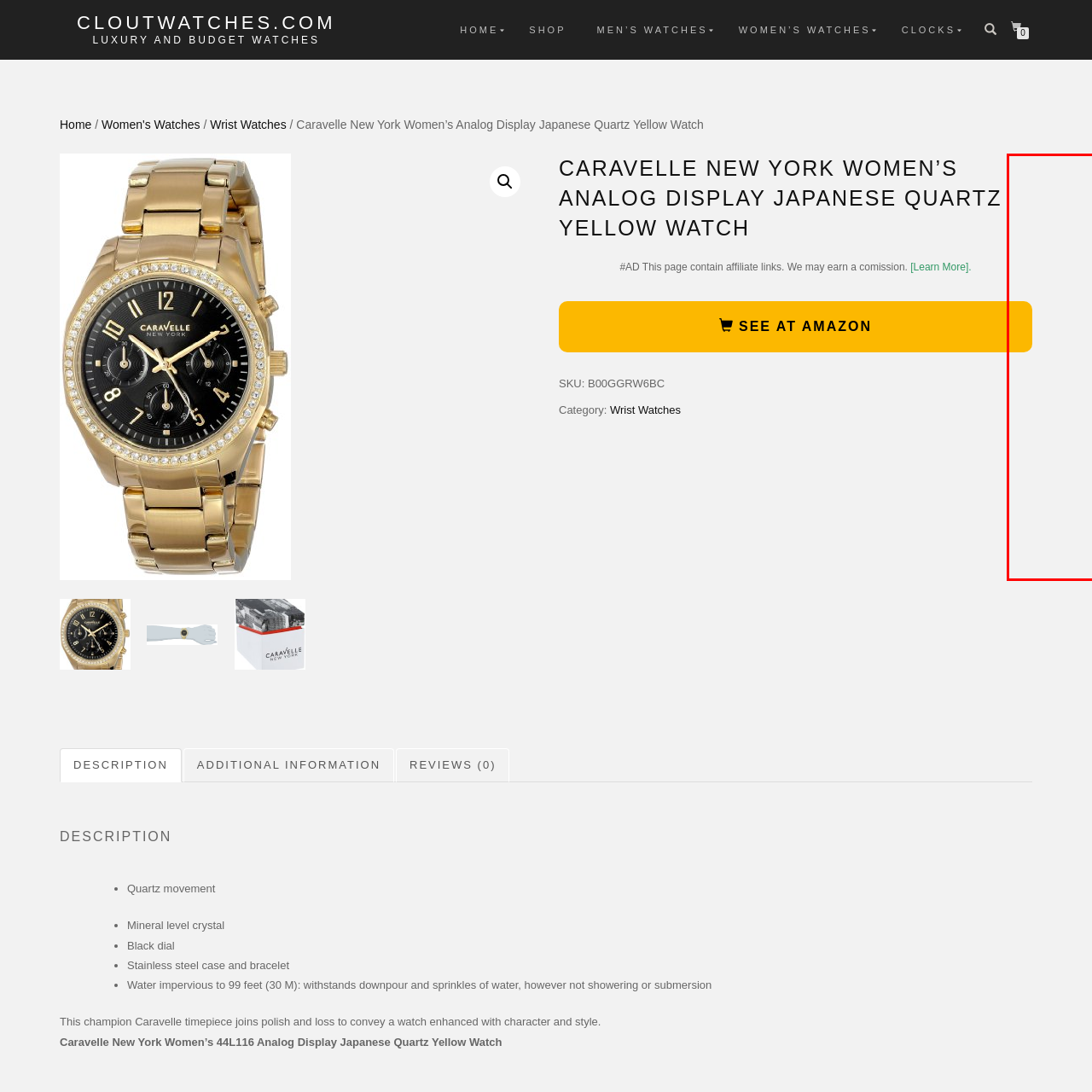Describe in detail the elements and actions shown in the image within the red-bordered area.

The image showcases the Caravelle New York Women's Analog Display Japanese Quartz Yellow Watch. This stylish timepiece features a vibrant yellow design, characterized by a round case and elegant dial that combines sophistication with a contemporary flair. Its quartz movement ensures precision, while a durable mineral crystal glass adds to its longevity. The watch is adorned with a stainless steel case and bracelet, enhancing both comfort and style. Ideal for any occasion, this watch reflects a blend of luxury and practical wear, making it a perfect accessory for modern women.